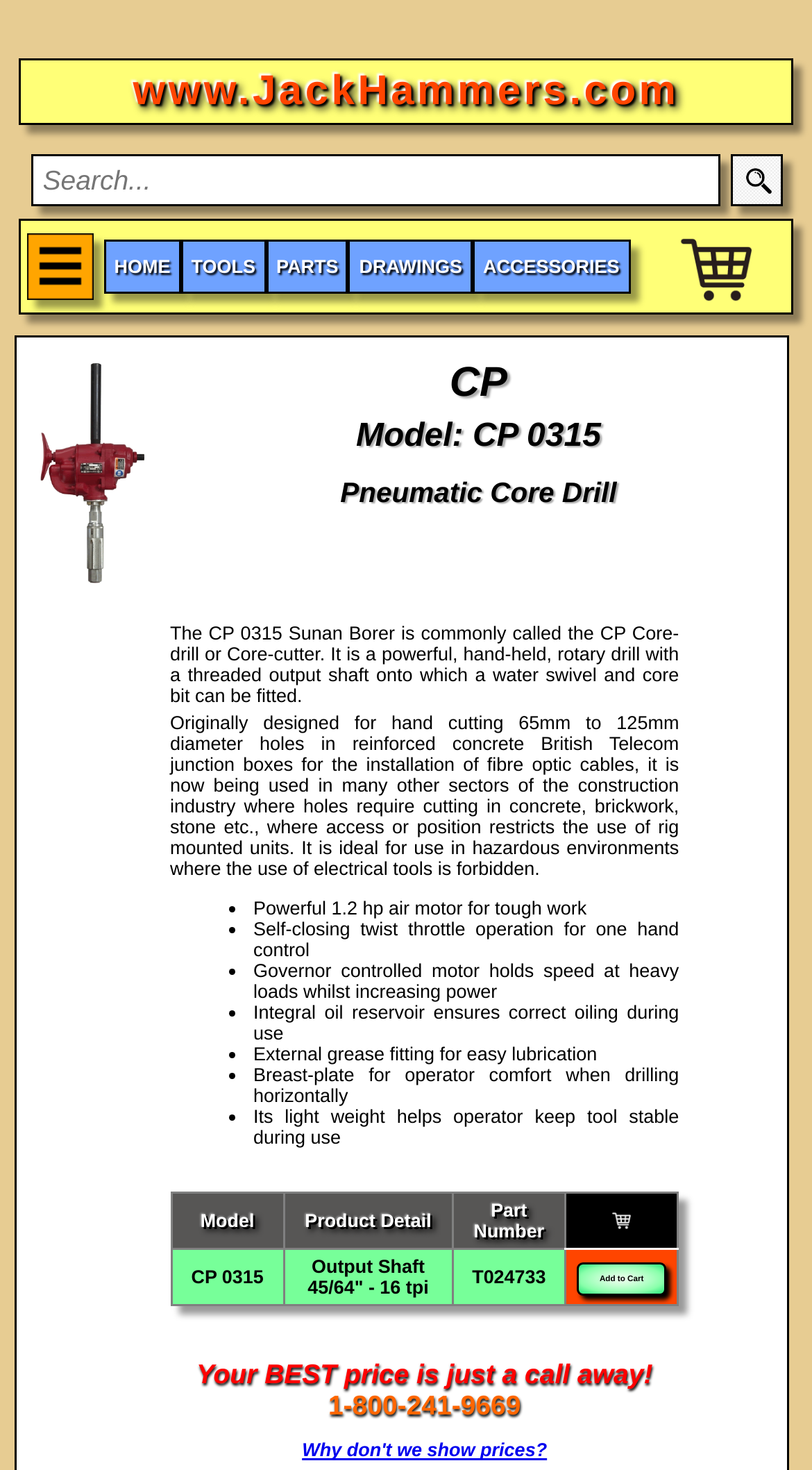Locate the bounding box coordinates of the area to click to fulfill this instruction: "Go to HOME page". The bounding box should be presented as four float numbers between 0 and 1, in the order [left, top, right, bottom].

[0.128, 0.163, 0.223, 0.2]